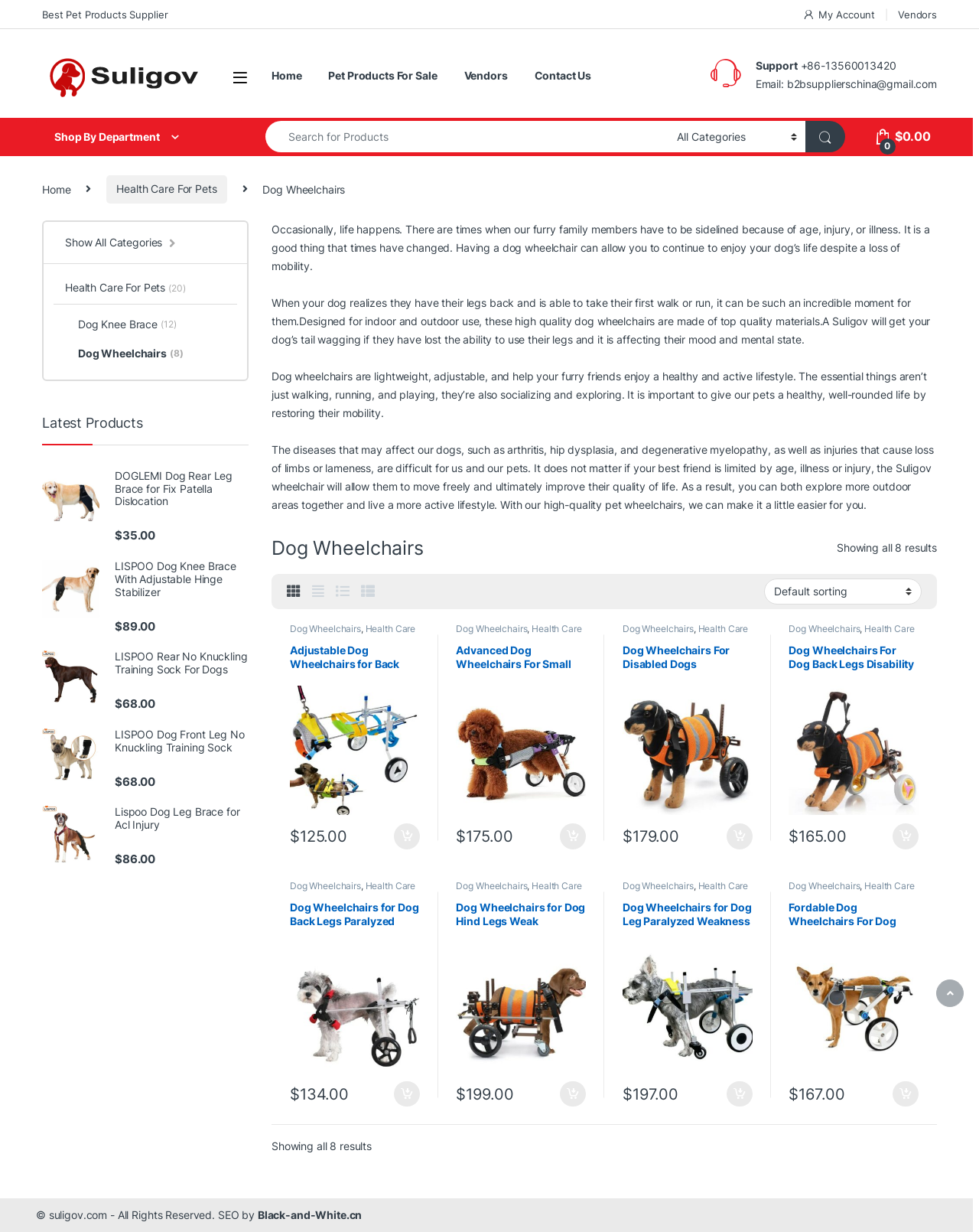Using the webpage screenshot and the element description input value="Search" name="q" value="Search", determine the bounding box coordinates. Specify the coordinates in the format (top-left x, top-left y, bottom-right x, bottom-right y) with values ranging from 0 to 1.

None